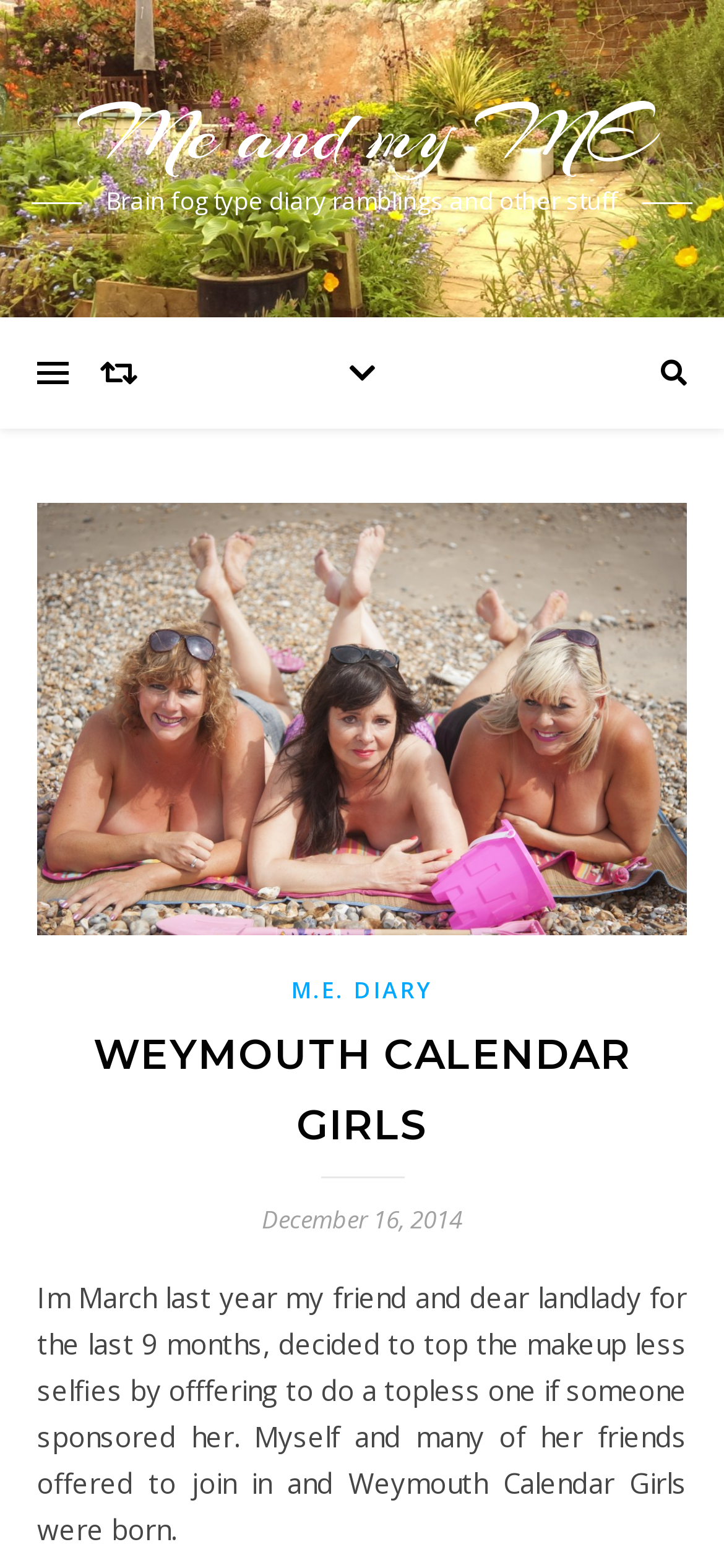Explain in detail what is displayed on the webpage.

The webpage is about Weymouth Calendar Girls and their story, specifically about the creator's experience with ME (Myalgic Encephalomyelitis). At the top, there is a title "Me and my ME" which is also a link. Below the title, there is a brief description "Brain fog type diary ramblings and other stuff". 

On the top-right corner, there is a small icon represented by a Unicode character. 

The main content is divided into two sections. On the left, there is a header section with a title "WEYMOUTH CALENDAR GIRLS" and a subheading "M.E. DIARY". Below the title, there is a date "December 16, 2014". 

On the right side of the header section, there is a paragraph of text that explains how Weymouth Calendar Girls were formed. The text describes how the creator's friend offered to take a topless photo if someone sponsored her, and how the creator and their friends joined in, leading to the creation of Weymouth Calendar Girls.